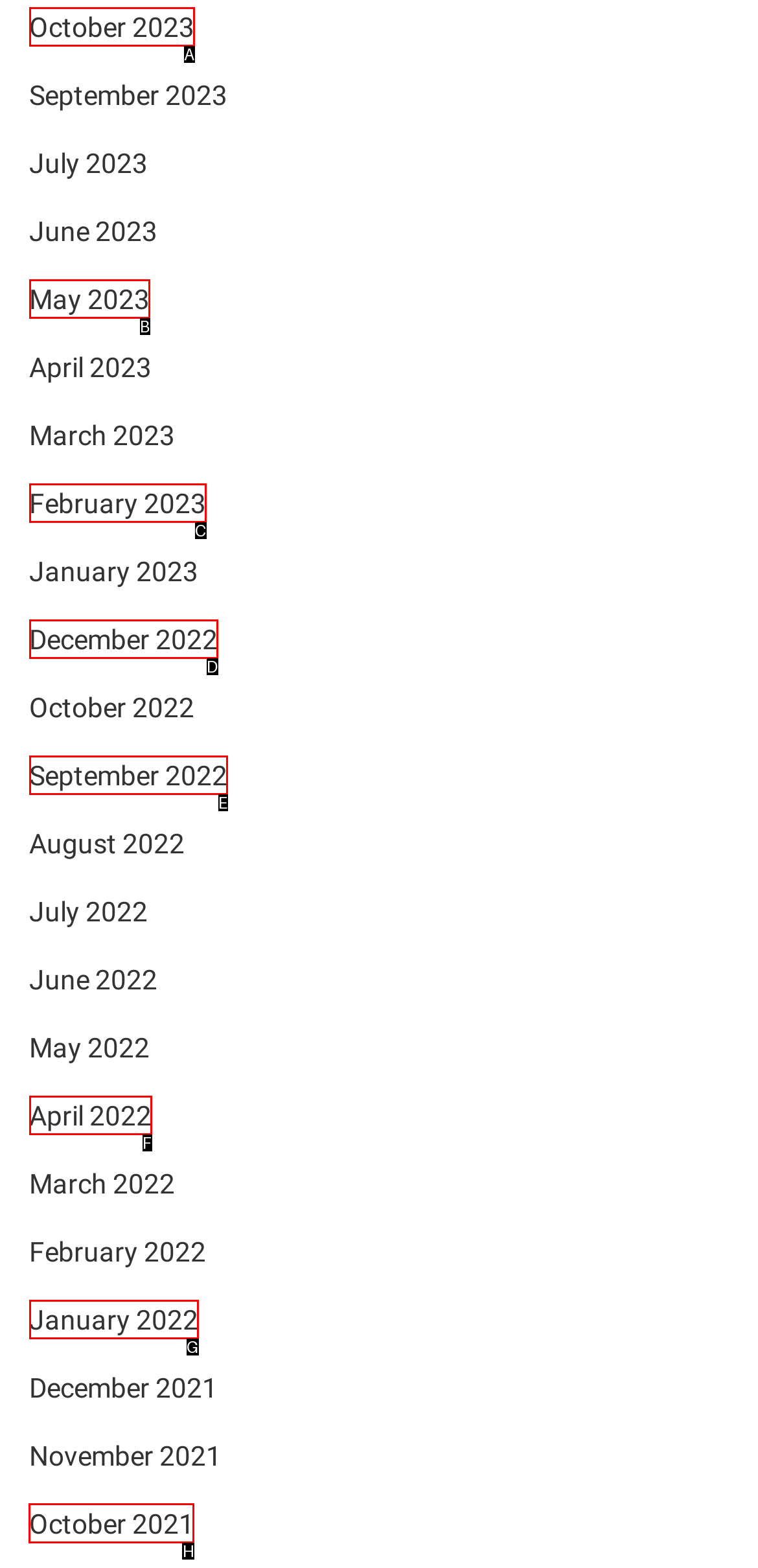To complete the task: View October 2021, which option should I click? Answer with the appropriate letter from the provided choices.

H